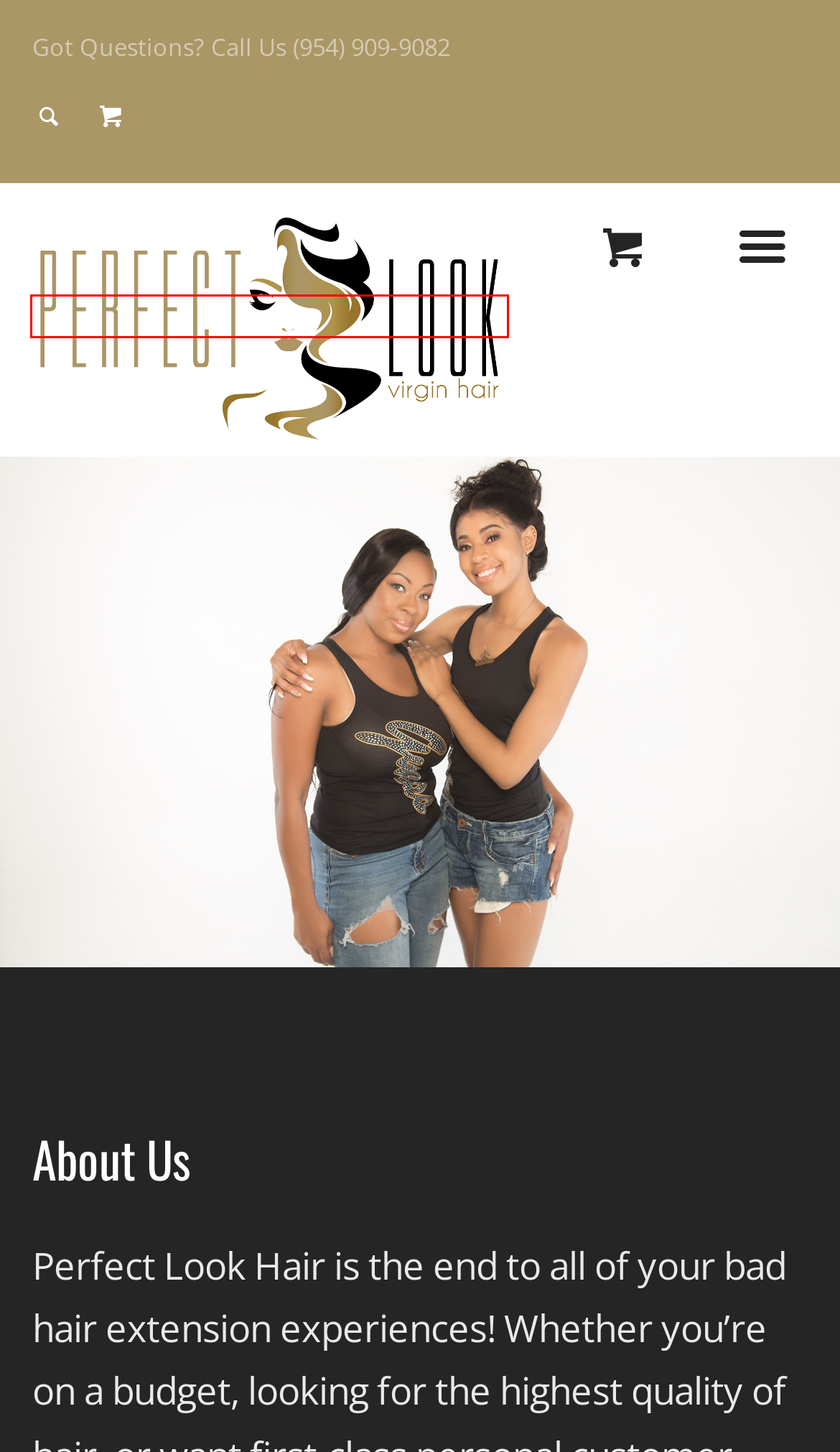You have a screenshot of a webpage with an element surrounded by a red bounding box. Choose the webpage description that best describes the new page after clicking the element inside the red bounding box. Here are the candidates:
A. locations – Perfect Look Hair
B. Lashes – Perfect Look Hair
C. Indian Straight – Perfect Look Hair
D. Indian Wavy Closure 4X4 – Perfect Look Hair
E. Schedule Appointment with Perfect Look Hair Salon
F. Perfect Look Hair – The ultimate hair experience
G. Contact – Perfect Look Hair
H. Indian Wavy Frontal 13×4 – Perfect Look Hair

F